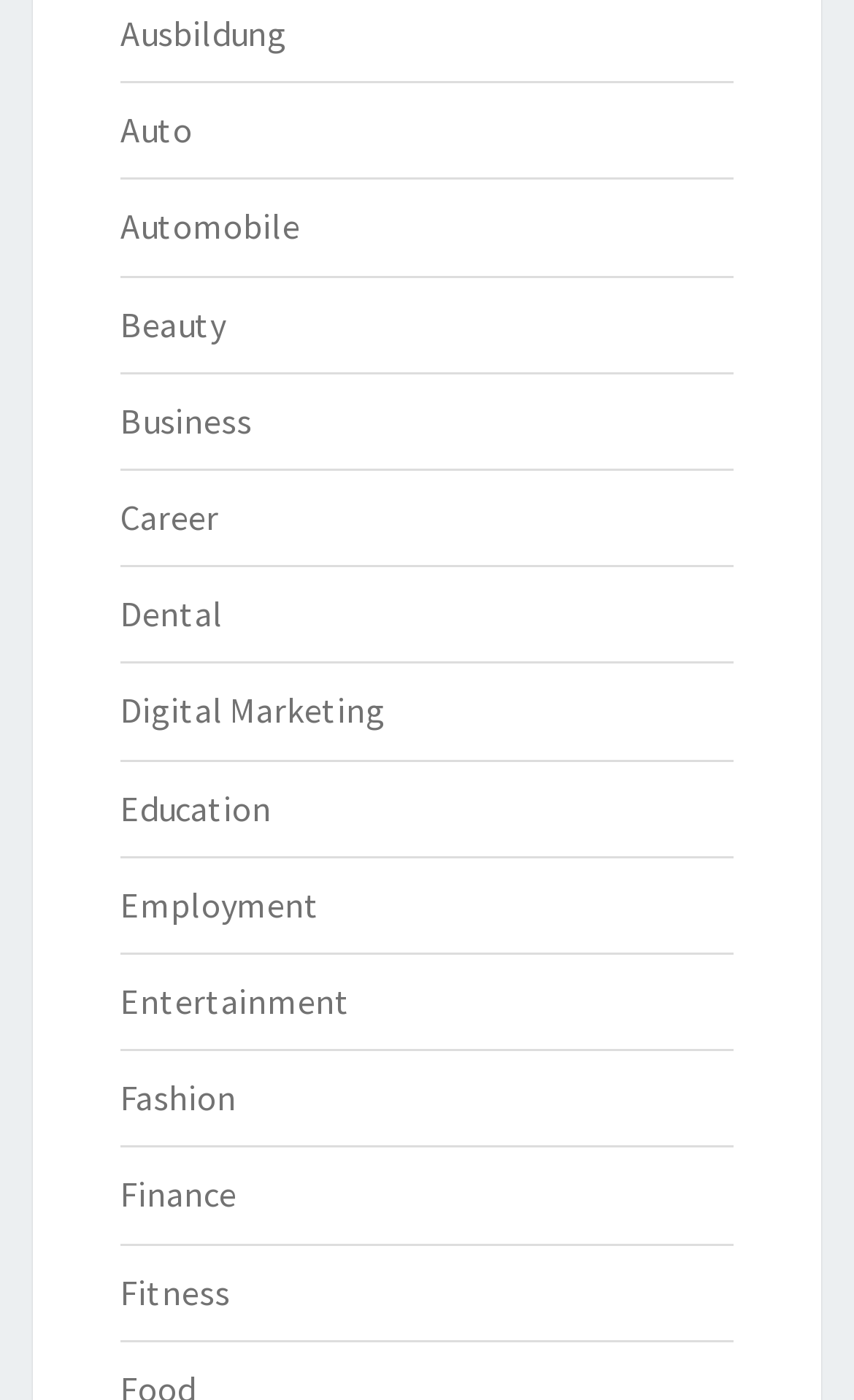Locate the bounding box coordinates of the clickable element to fulfill the following instruction: "browse the Digital Marketing category". Provide the coordinates as four float numbers between 0 and 1 in the format [left, top, right, bottom].

[0.141, 0.492, 0.451, 0.523]